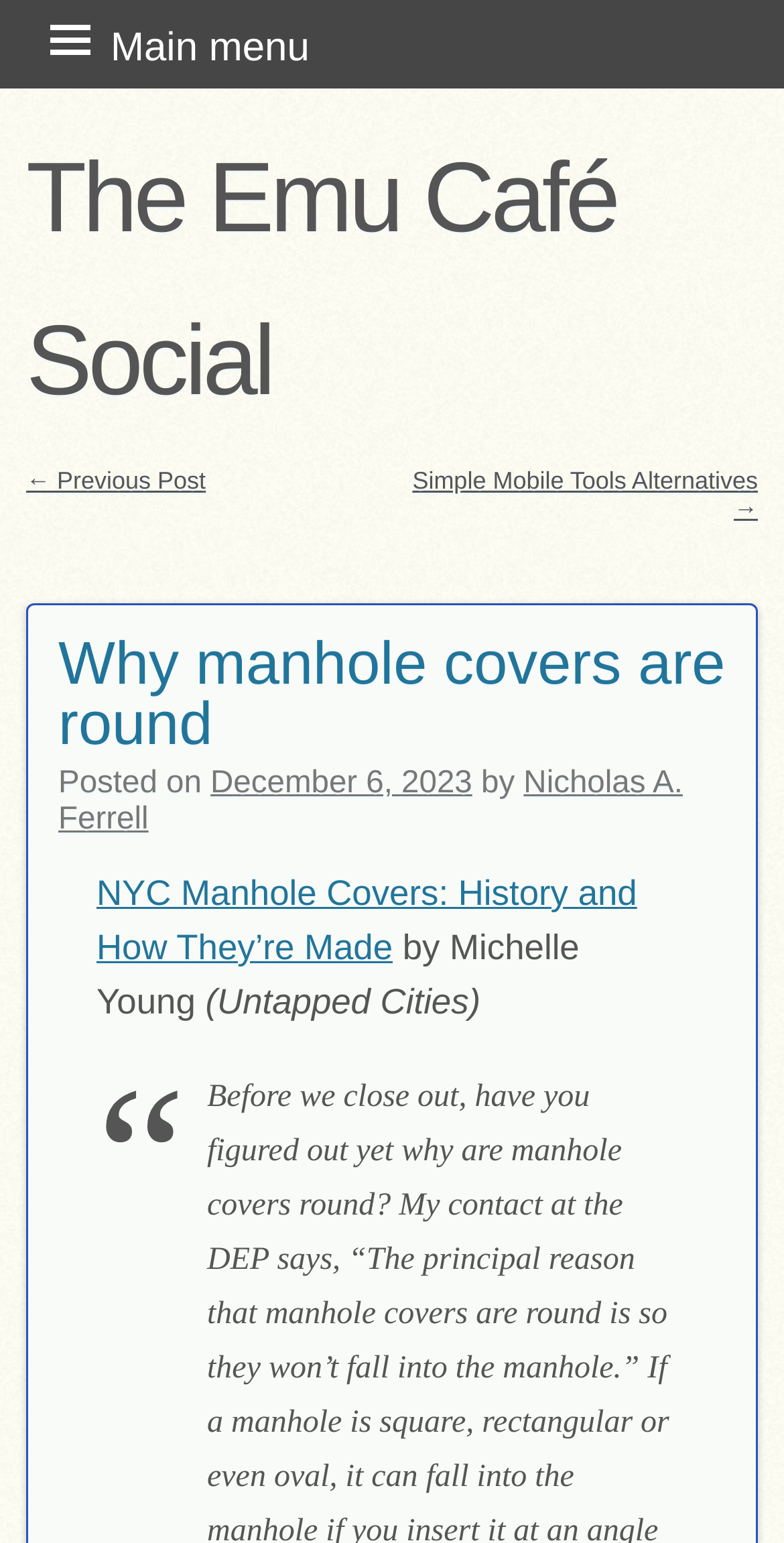Please find the bounding box coordinates of the clickable region needed to complete the following instruction: "Go to The Emu Café Social". The bounding box coordinates must consist of four float numbers between 0 and 1, i.e., [left, top, right, bottom].

[0.033, 0.093, 0.786, 0.27]